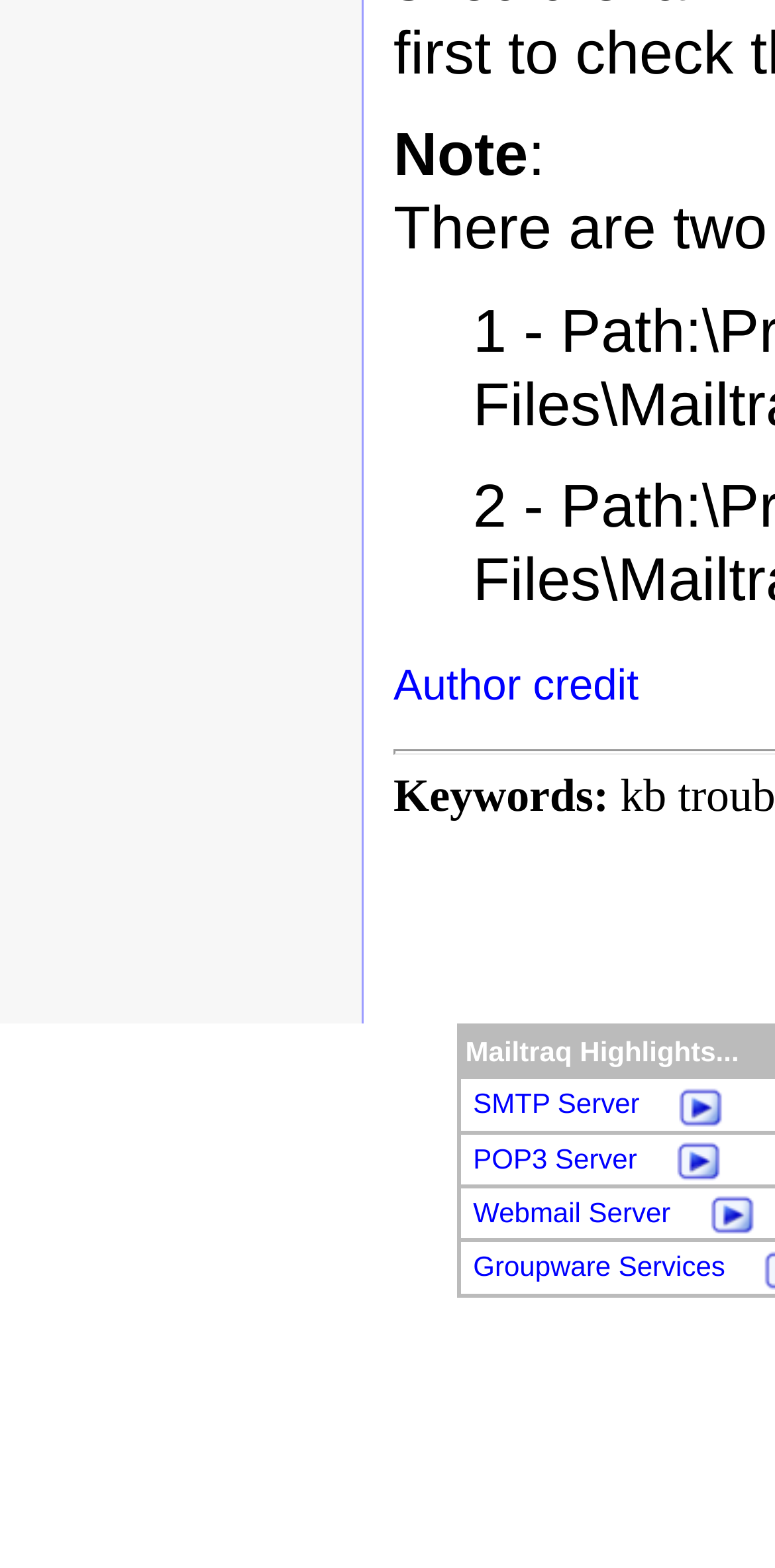Determine the coordinates of the bounding box that should be clicked to complete the instruction: "Discover Groupware Services". The coordinates should be represented by four float numbers between 0 and 1: [left, top, right, bottom].

[0.61, 0.798, 0.936, 0.818]